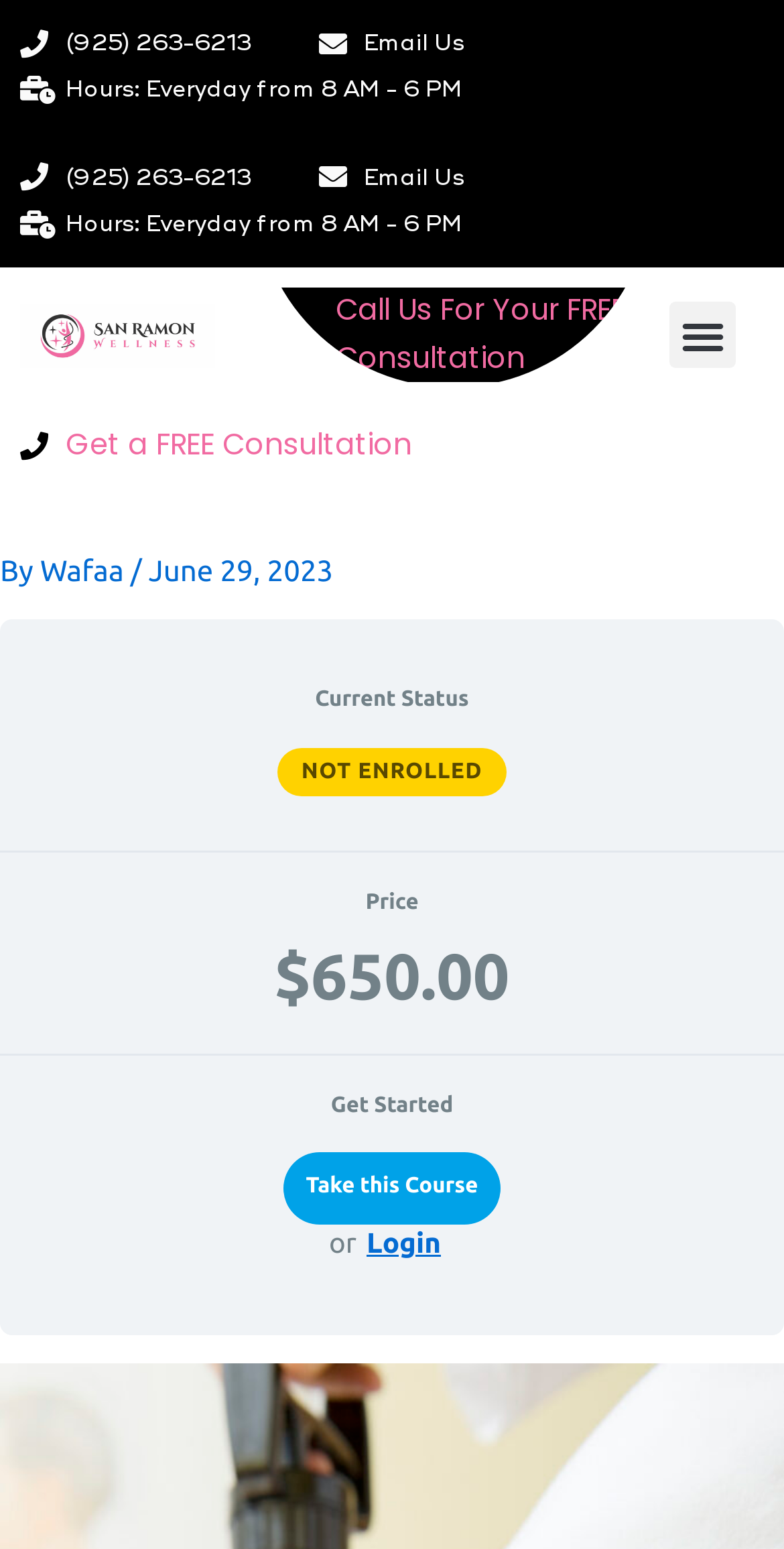Please reply to the following question with a single word or a short phrase:
What are the hours of operation?

Everyday from 8 AM - 6 PM